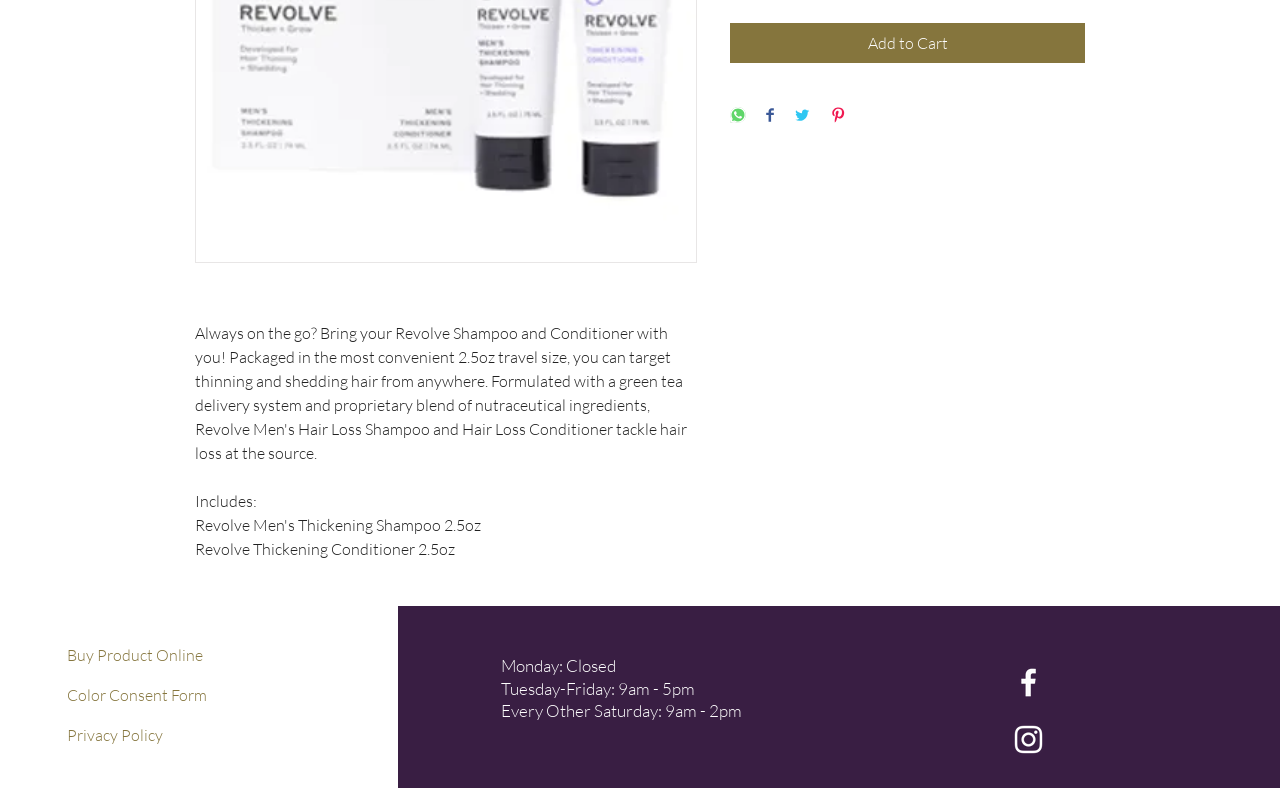Predict the bounding box of the UI element that fits this description: "Add to Cart".

[0.57, 0.029, 0.848, 0.08]